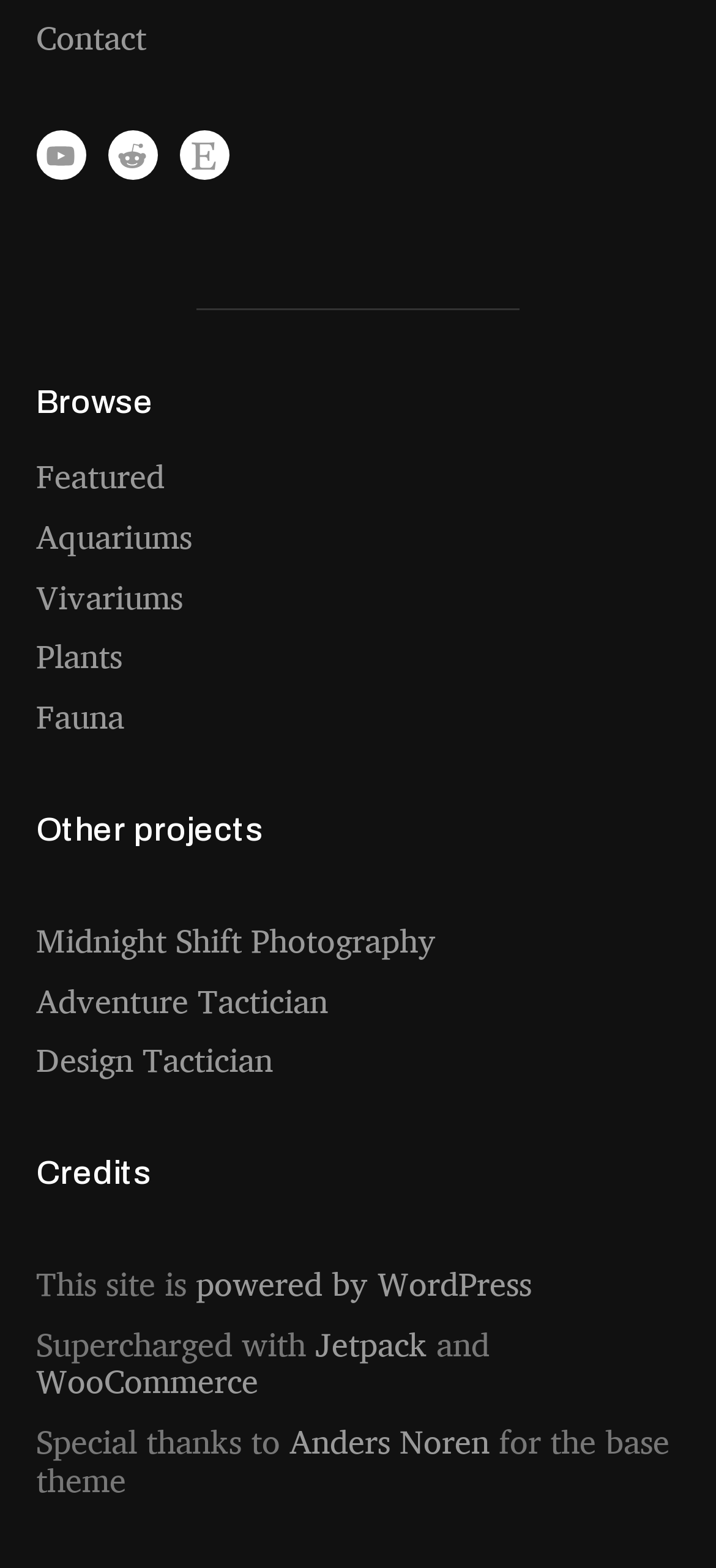Please provide a comprehensive answer to the question based on the screenshot: What platform powers this site?

I looked at the credits section and found the text 'This site is powered by WordPress'.